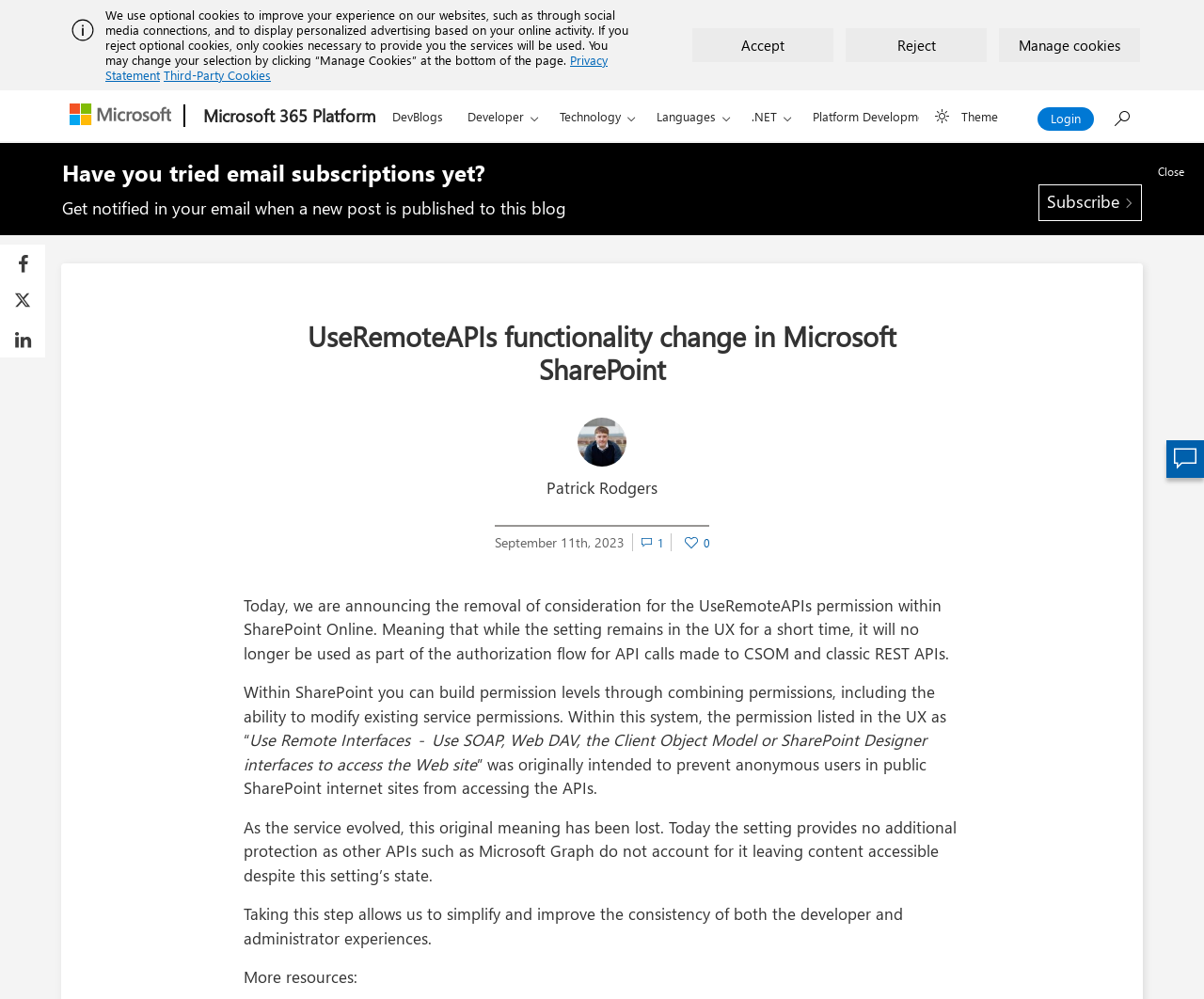Locate the bounding box coordinates of the clickable area to execute the instruction: "Click the 'Subscribe' link". Provide the coordinates as four float numbers between 0 and 1, represented as [left, top, right, bottom].

[0.862, 0.185, 0.948, 0.221]